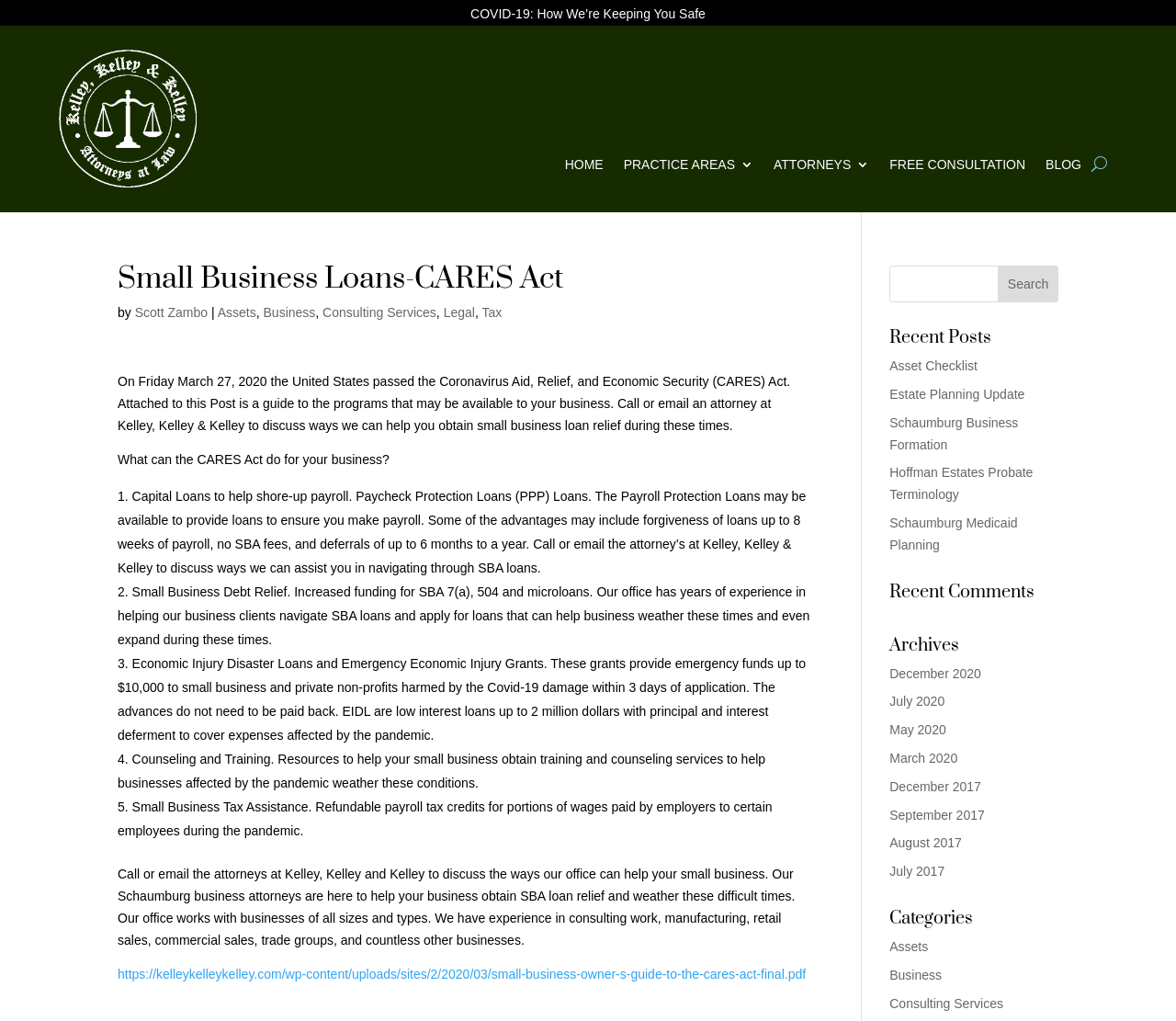Find the bounding box coordinates for the HTML element described in this sentence: "Hoffman Estates Probate Terminology". Provide the coordinates as four float numbers between 0 and 1, in the format [left, top, right, bottom].

[0.756, 0.456, 0.878, 0.492]